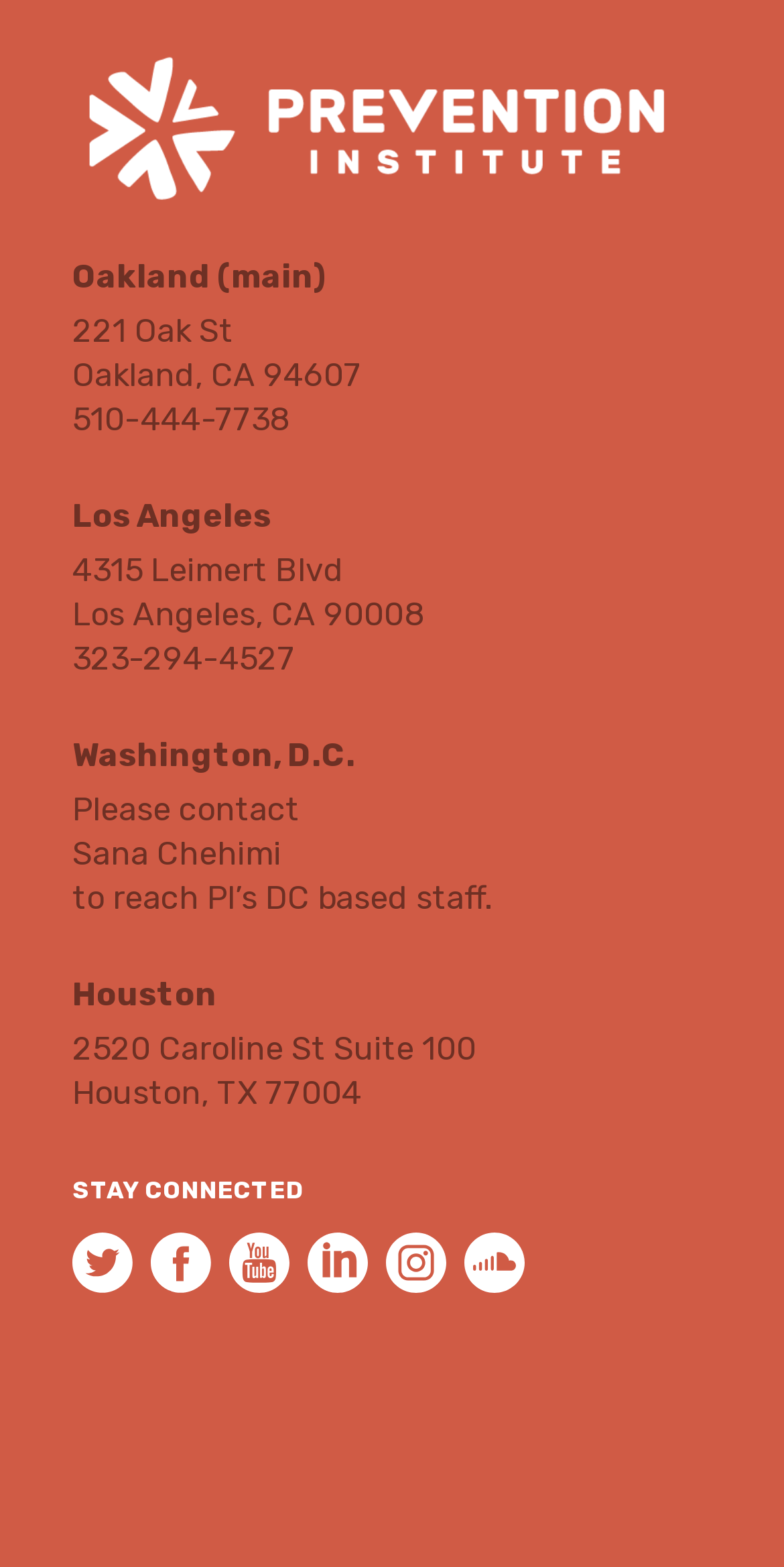Please identify the coordinates of the bounding box that should be clicked to fulfill this instruction: "View Oakland office details".

[0.092, 0.164, 0.415, 0.189]